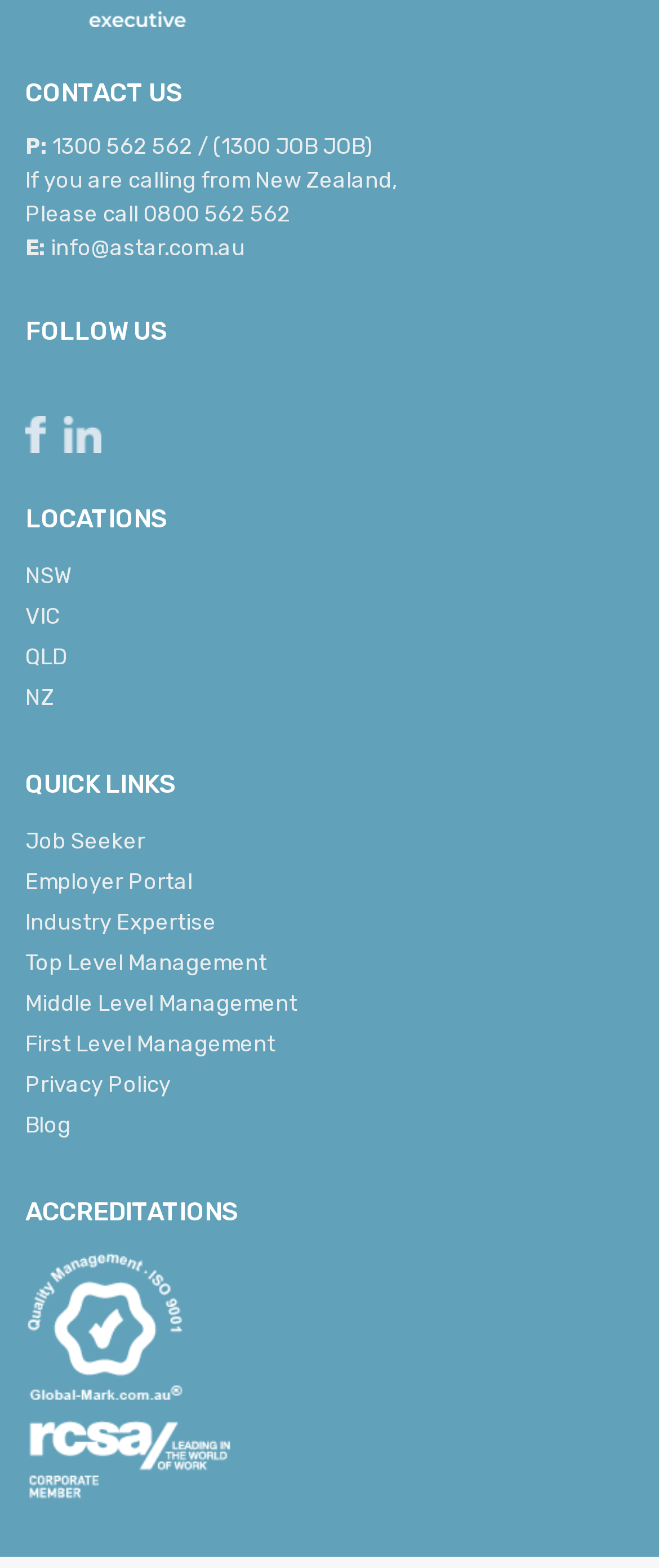Answer the question using only one word or a concise phrase: How many social media links are available?

2